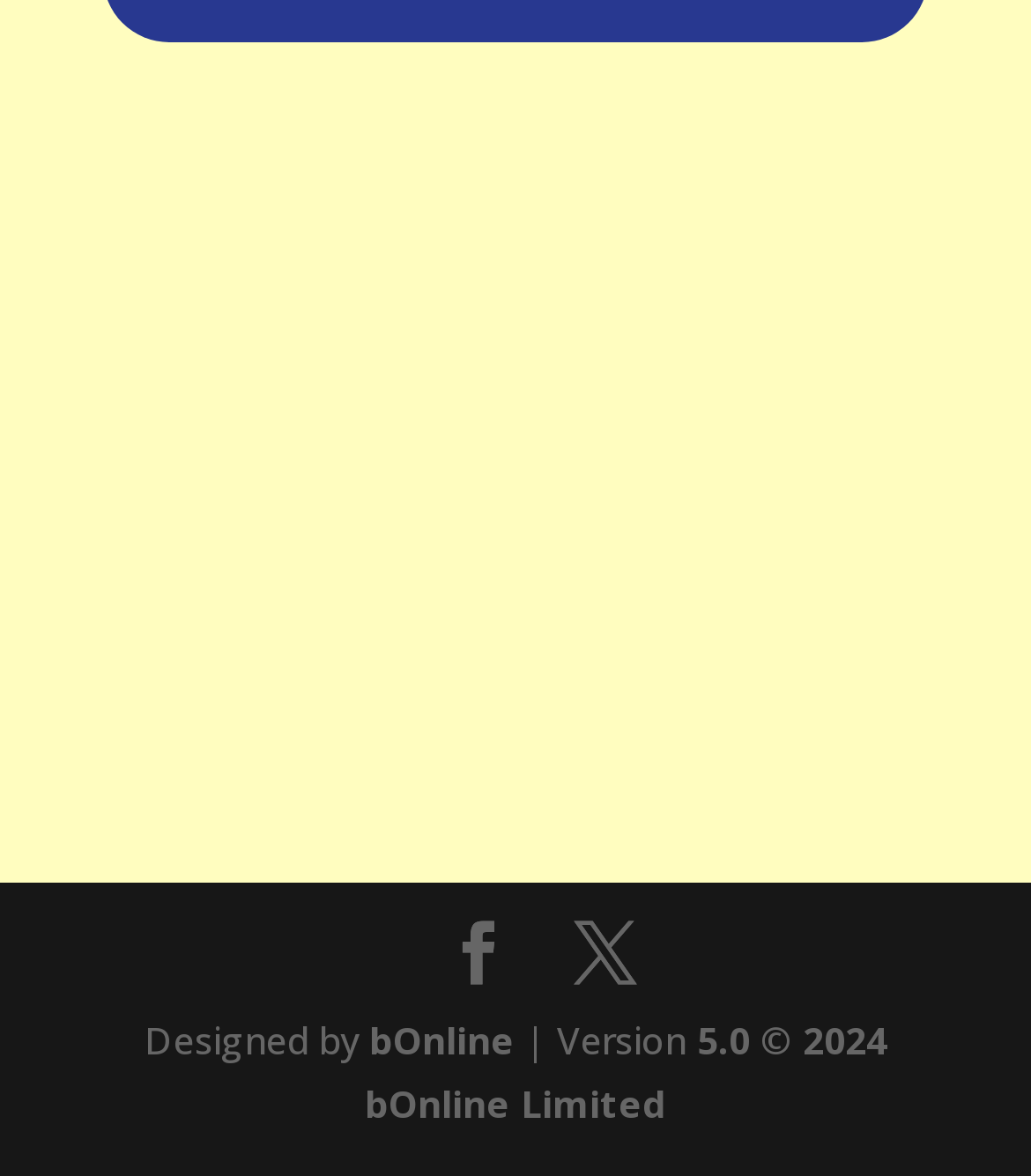Who designed the website?
Based on the visual details in the image, please answer the question thoroughly.

I looked at the bottom of the webpage and found the text 'Designed by bOnline', which indicates that bOnline is the designer of the website.